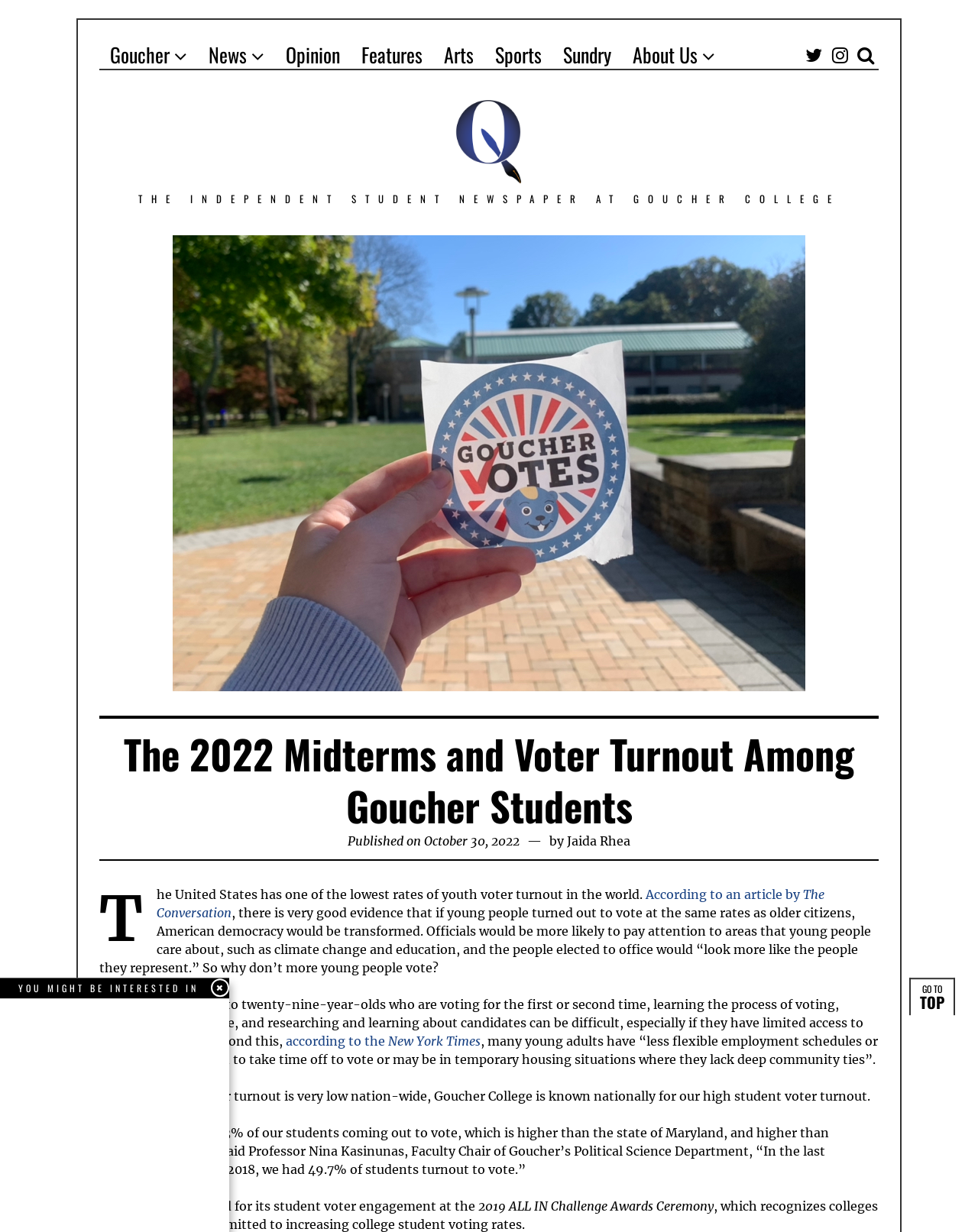Please examine the image and answer the question with a detailed explanation:
What is the percentage of students who voted in 2020 at Goucher College?

According to the article, Professor Nina Kasinunas mentioned that in 2020, 74.3% of Goucher College students came out to vote, which is higher than the state of Maryland and Baltimore County.